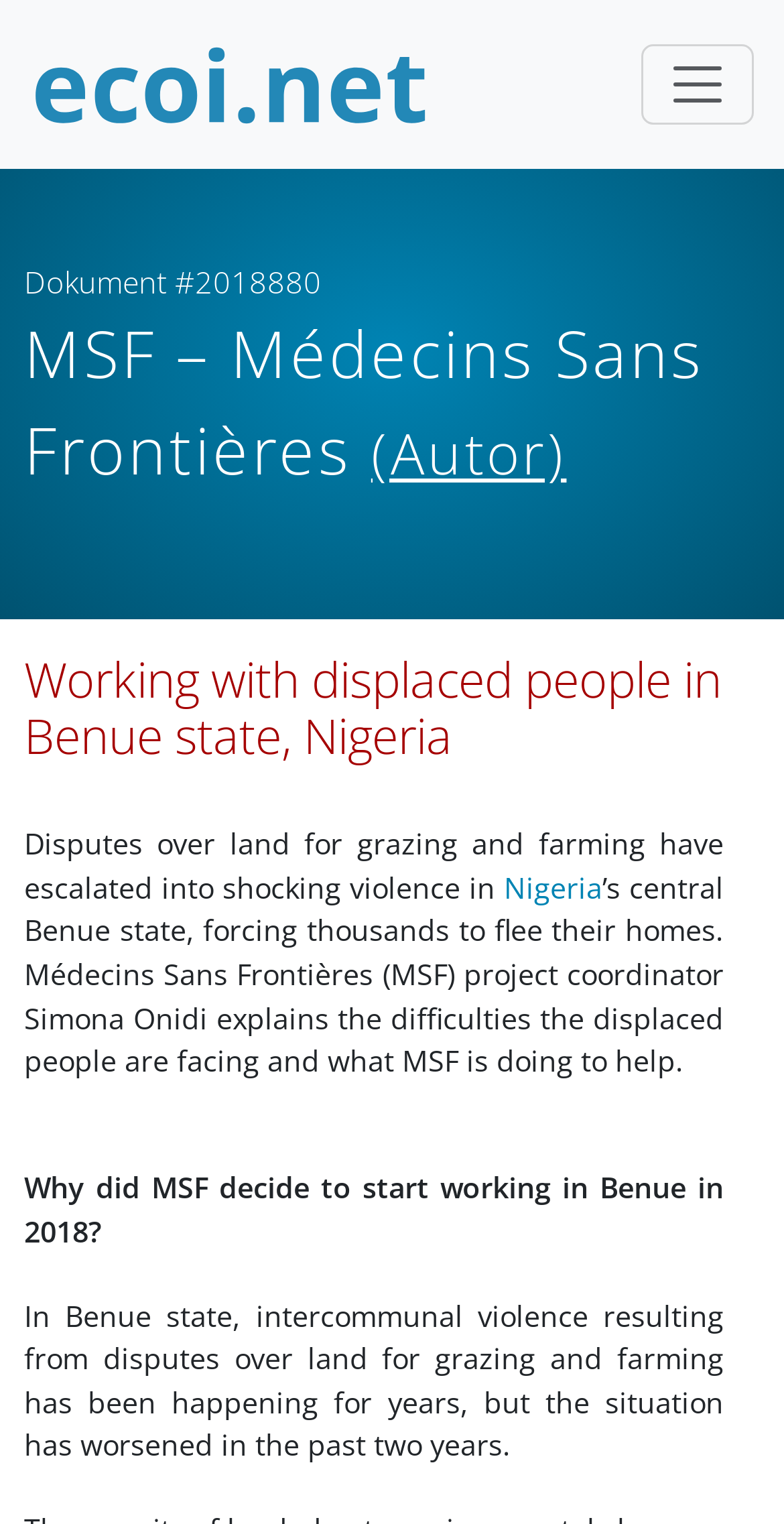Locate the bounding box of the UI element defined by this description: "Staff@RuralTransitService.org". The coordinates should be given as four float numbers between 0 and 1, formatted as [left, top, right, bottom].

None